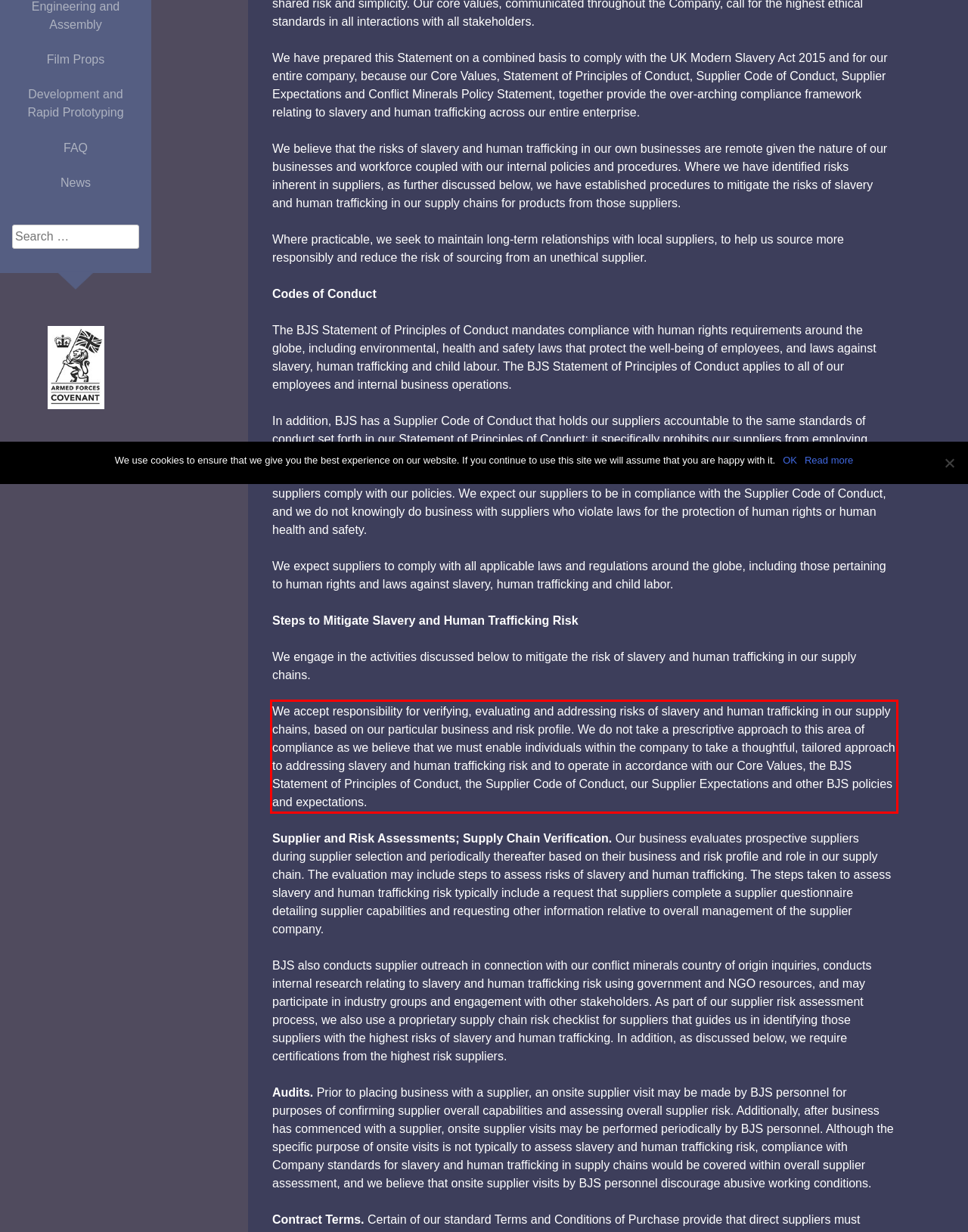Please recognize and transcribe the text located inside the red bounding box in the webpage image.

We accept responsibility for verifying, evaluating and addressing risks of slavery and human trafficking in our supply chains, based on our particular business and risk profile. We do not take a prescriptive approach to this area of compliance as we believe that we must enable individuals within the company to take a thoughtful, tailored approach to addressing slavery and human trafficking risk and to operate in accordance with our Core Values, the BJS Statement of Principles of Conduct, the Supplier Code of Conduct, our Supplier Expectations and other BJS policies and expectations.